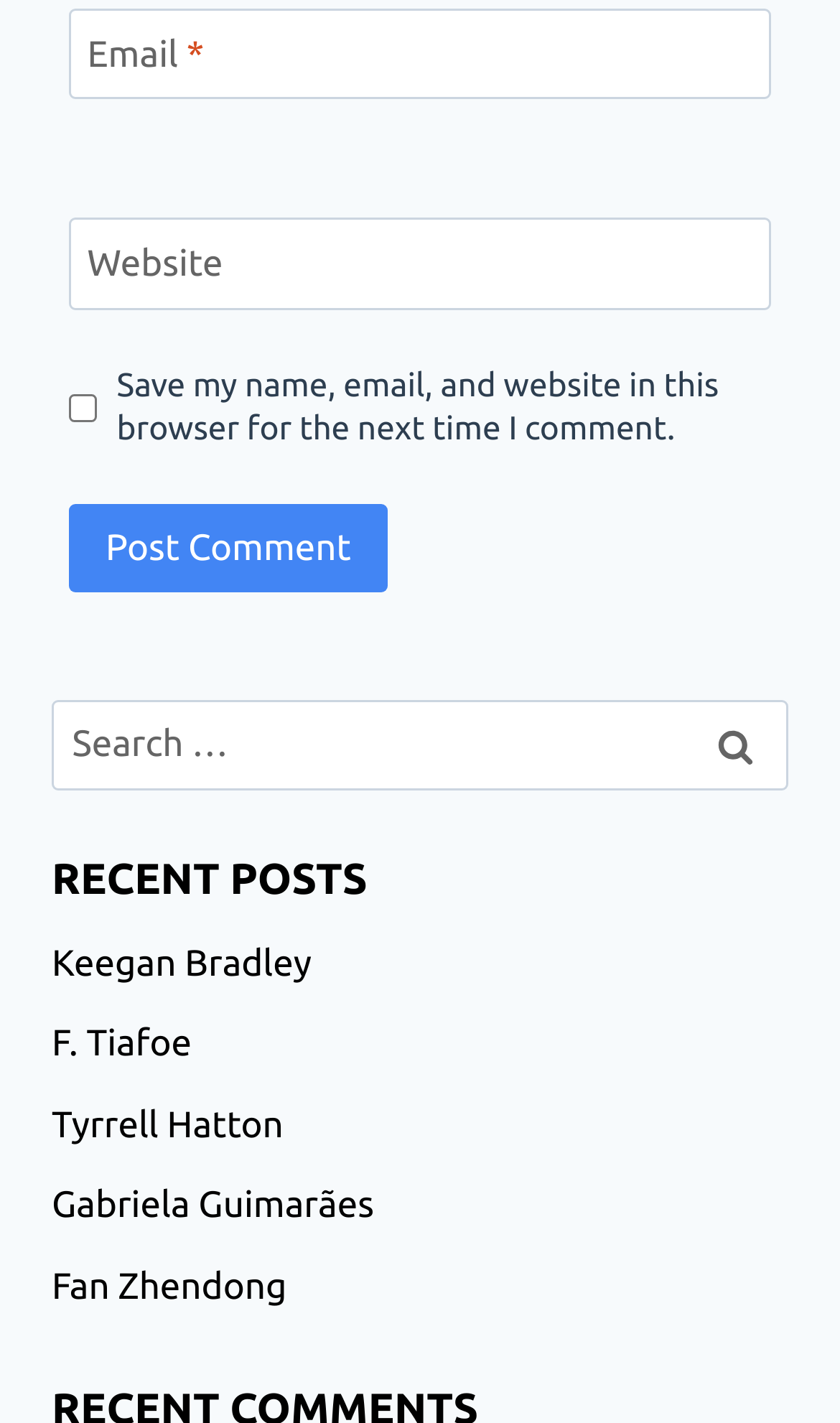Find and specify the bounding box coordinates that correspond to the clickable region for the instruction: "Visit Keegan Bradley's page".

[0.062, 0.663, 0.371, 0.692]